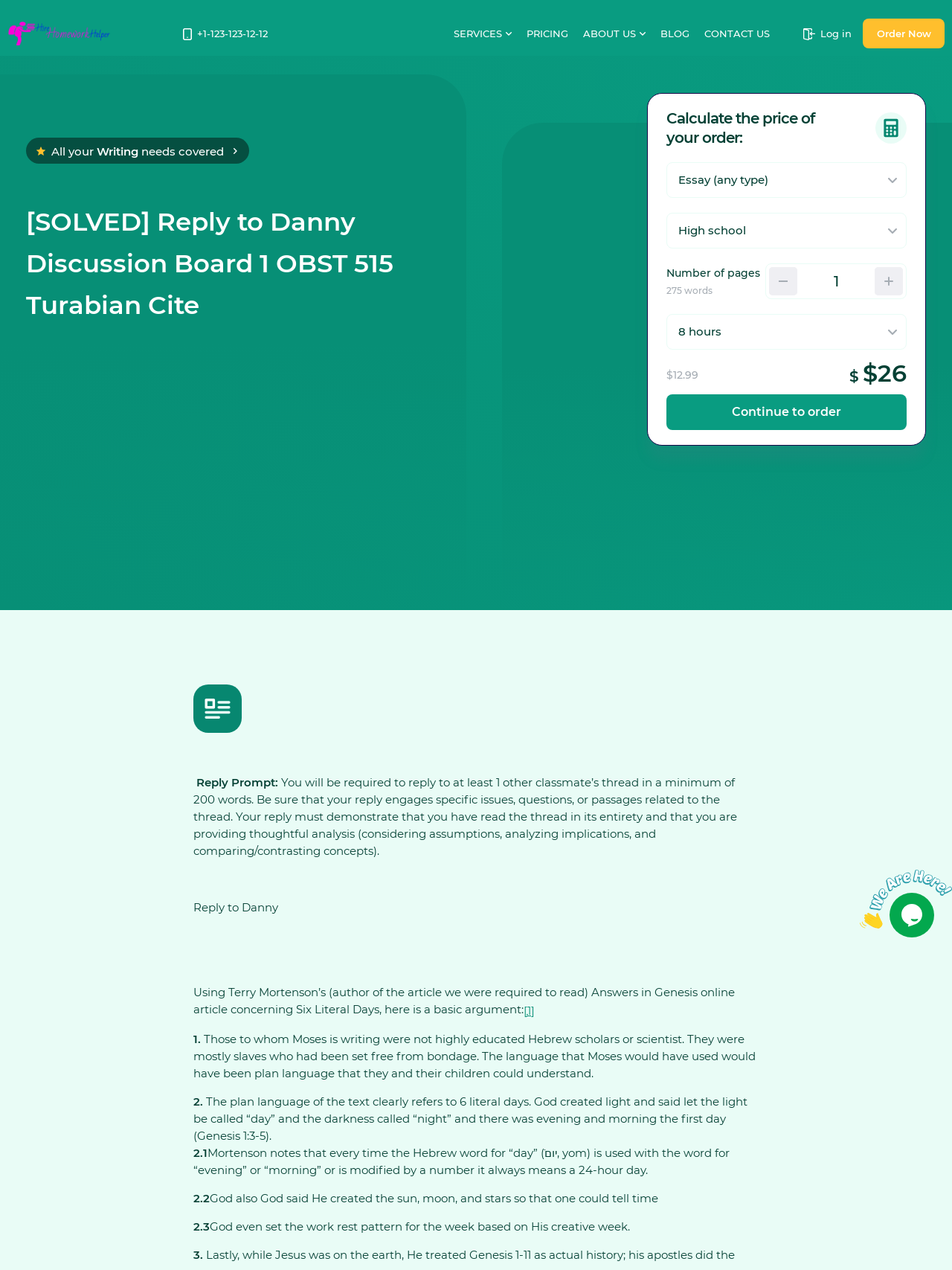Construct a thorough caption encompassing all aspects of the webpage.

This webpage appears to be a discussion board or forum where users can engage in conversations and share their thoughts on various topics. At the top of the page, there is a navigation menu with links to different services, including "Book/Movie Review Writing Help", "Research Writing Help", and "Creative Writing". There are also links to "Pricing", "About Us", "Blog", and "Contact Us".

Below the navigation menu, there is a prominent heading that reads "[SOLVED] Reply to Danny Discussion Board 1 OBST 515 Turabian Cite". This heading is followed by a block of text that provides instructions for replying to a discussion thread, including the requirement to engage with specific issues, questions, or passages related to the thread.

The main content of the page is a discussion thread where users can post their responses. The thread starts with a post from "Danny" that presents an argument based on an article by Terry Mortenson. The post includes several paragraphs of text, as well as a link to a reference article. Below the initial post, there are several responses from other users, each with their own thoughts and opinions on the topic.

To the right of the discussion thread, there is a sidebar with a calculator that allows users to calculate the price of their order. The calculator includes fields for selecting the number of pages, academic level, and deadline, as well as a dropdown menu for choosing the type of writing service.

At the bottom of the page, there are two chat widgets that appear to be related to customer support or live chat functionality.